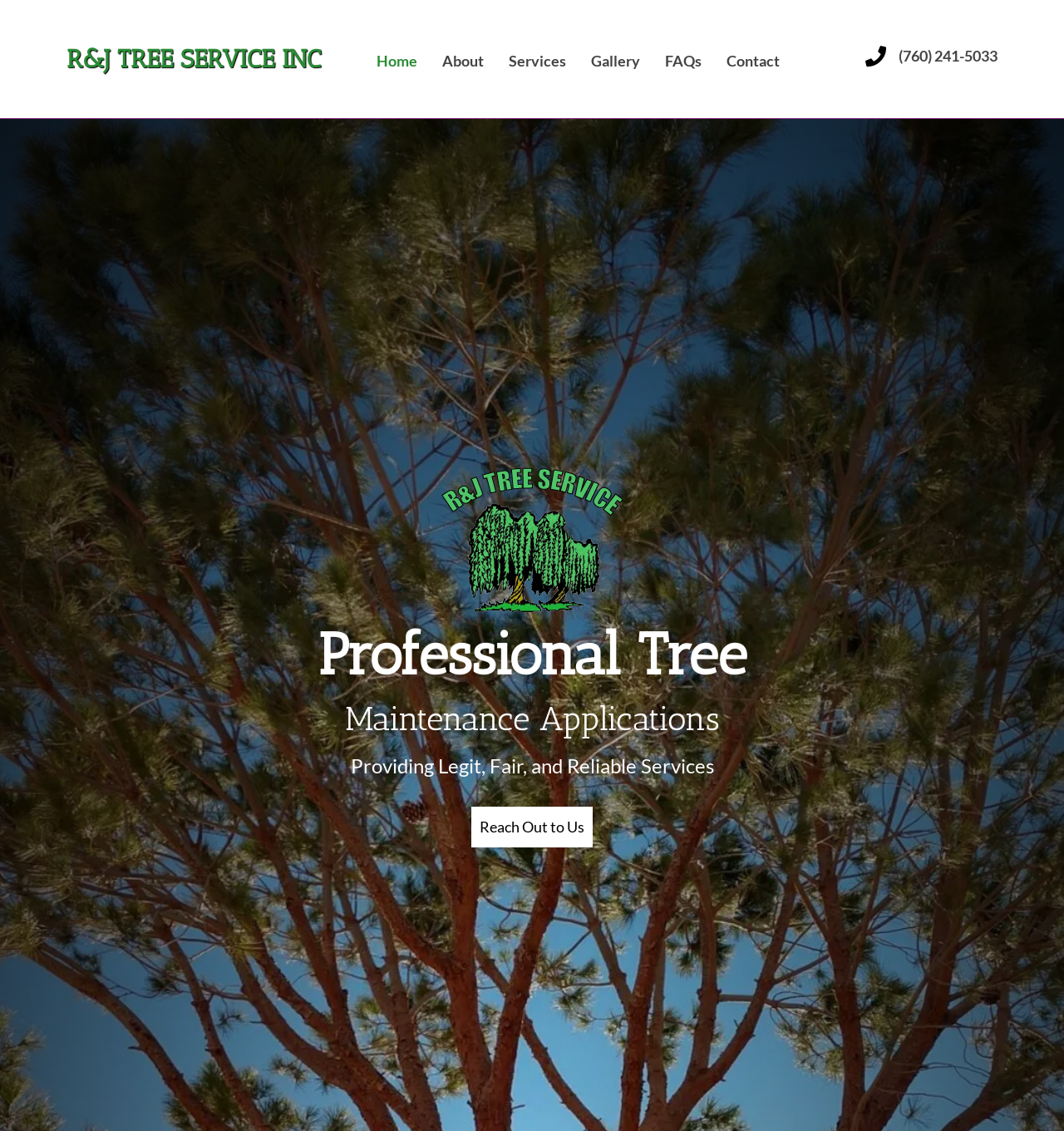What is the company name?
Refer to the screenshot and answer in one word or phrase.

R&J TREE SERVICE INC